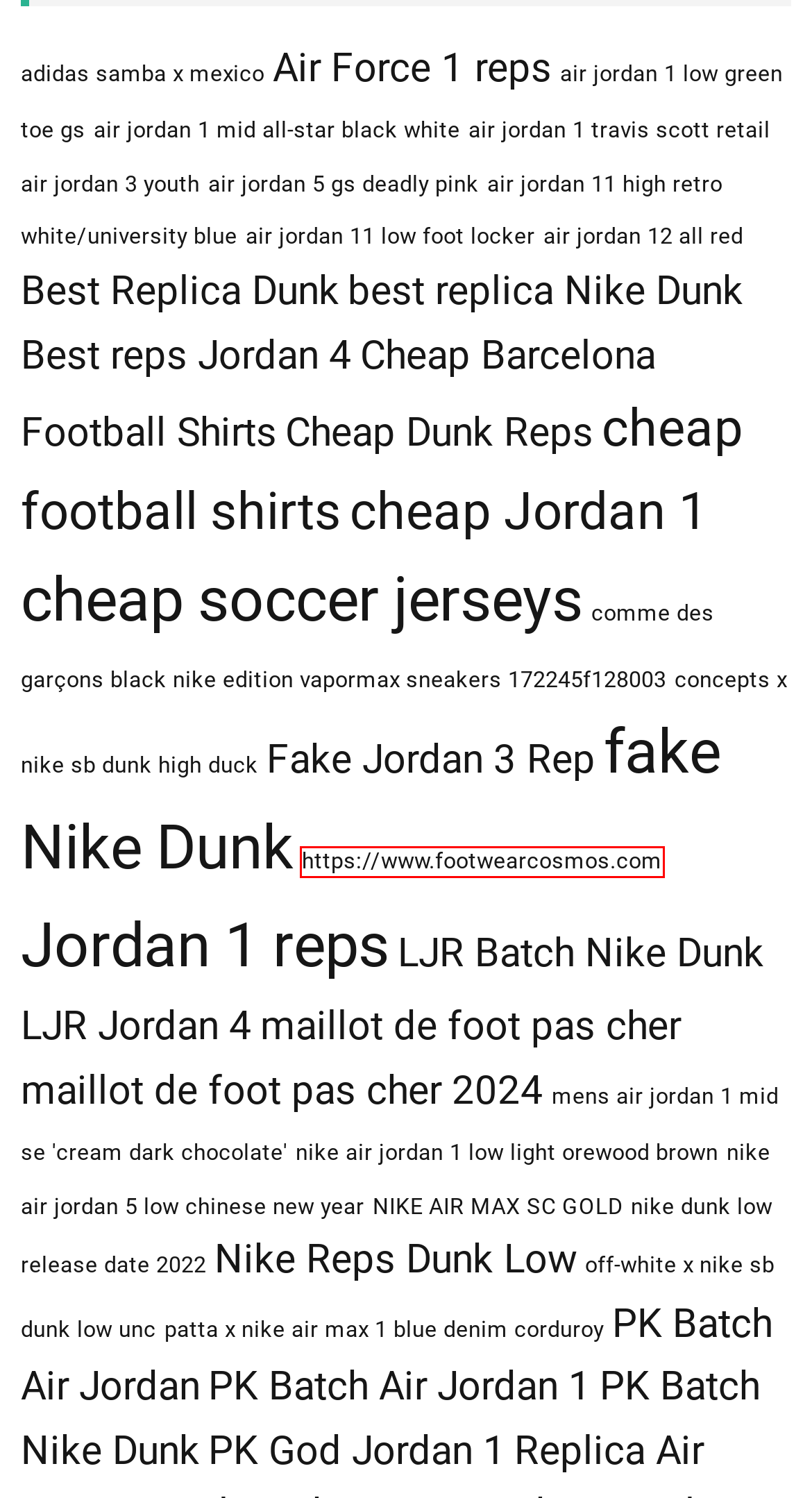Using the screenshot of a webpage with a red bounding box, pick the webpage description that most accurately represents the new webpage after the element inside the red box is clicked. Here are the candidates:
A. Jordan 1 reps – Ball gurus
B. nike dunk low release date 2022 – Ball gurus
C. air jordan 3 youth – Ball gurus
D. air jordan 1 low green toe gs – Ball gurus
E. https://www.footwearcosmos.com – Ball gurus
F. air jordan 11 high retro white/university blue – Ball gurus
G. fake Nike Dunk – Ball gurus
H. air jordan 5 gs deadly pink – Ball gurus

E